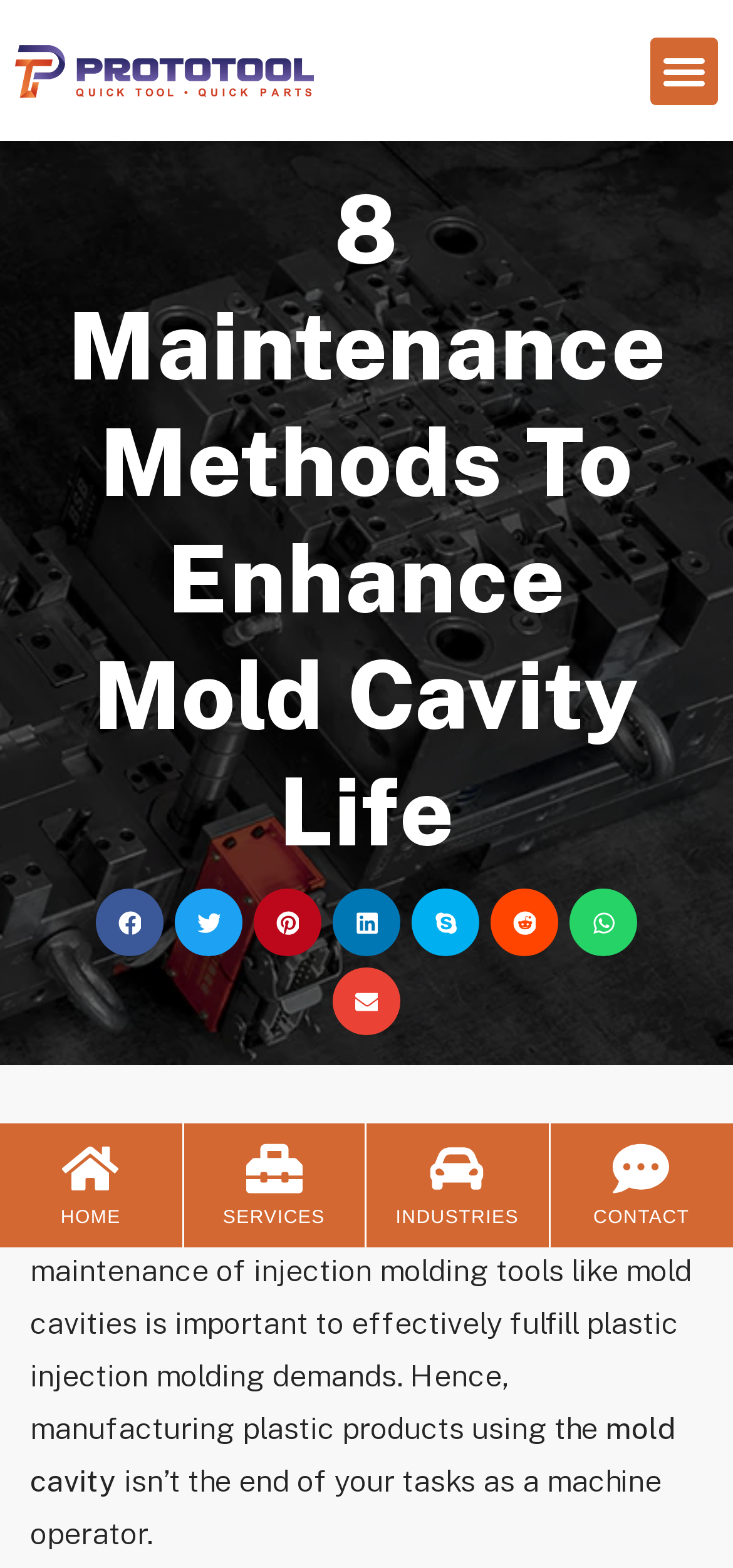Identify the bounding box coordinates of the element that should be clicked to fulfill this task: "Click the CONTACT link". The coordinates should be provided as four float numbers between 0 and 1, i.e., [left, top, right, bottom].

[0.809, 0.771, 0.941, 0.784]